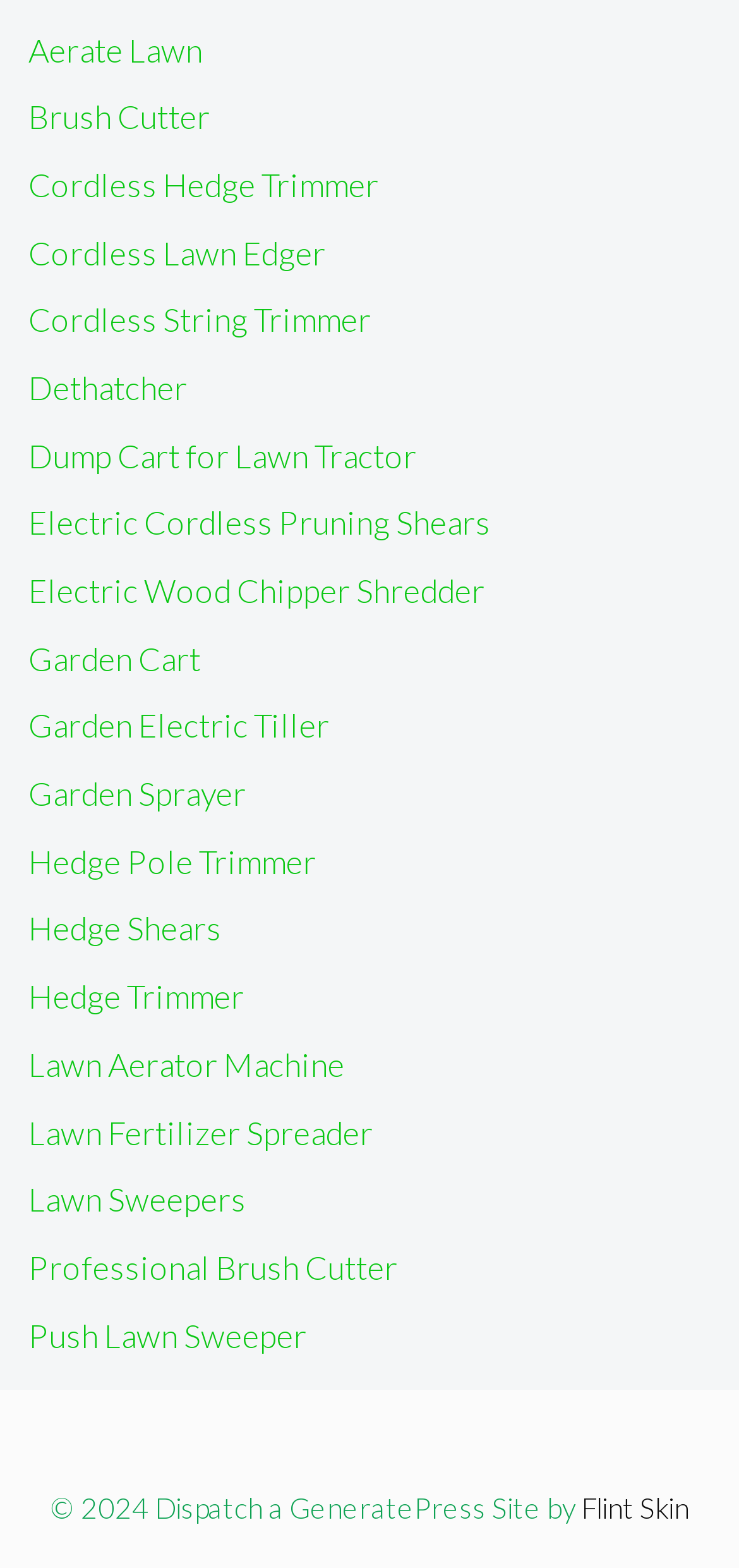What is the website's copyright year?
Observe the image and answer the question with a one-word or short phrase response.

2024